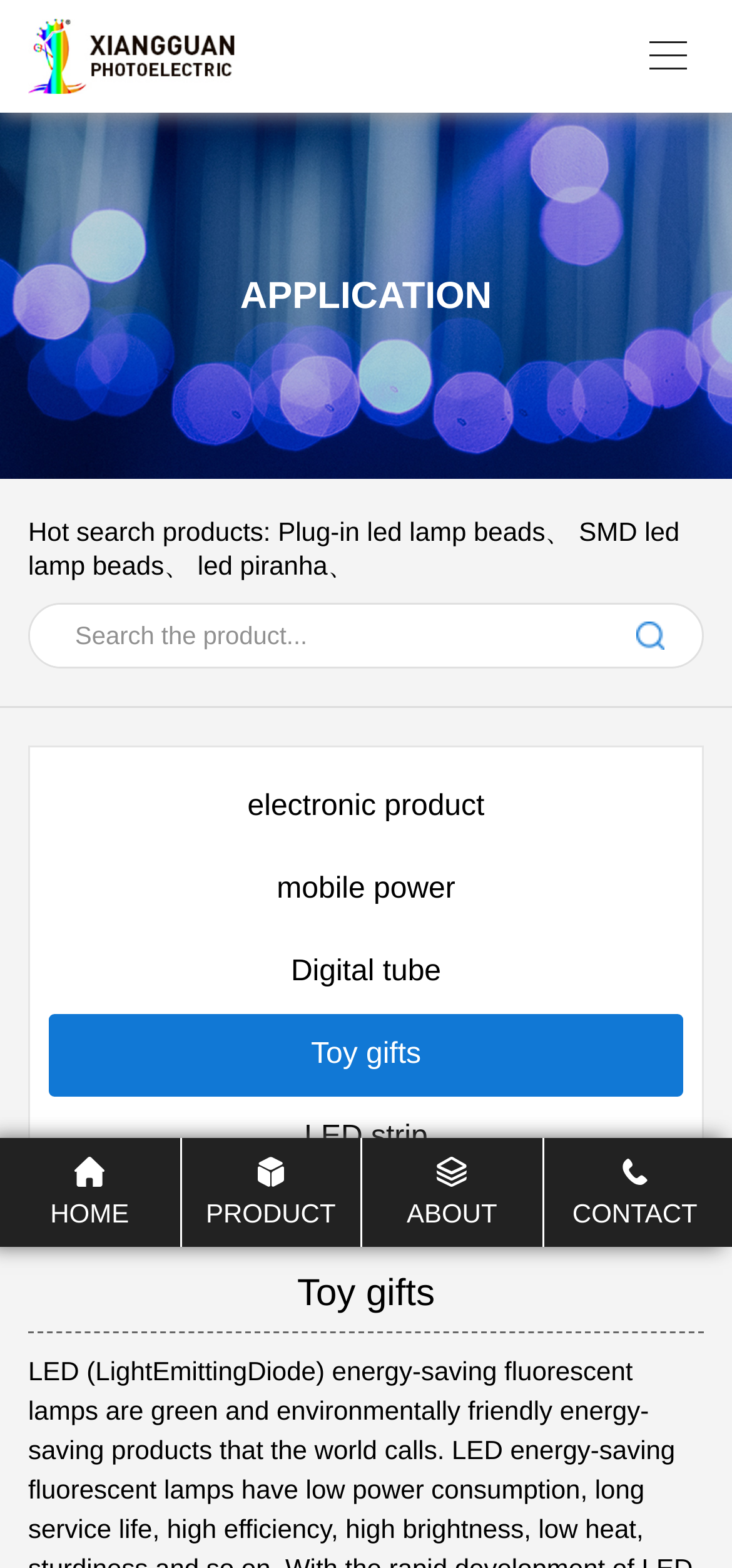What are the hot search products?
Using the screenshot, give a one-word or short phrase answer.

Plug-in led lamp beads, SMD led lamp beads, led piranha